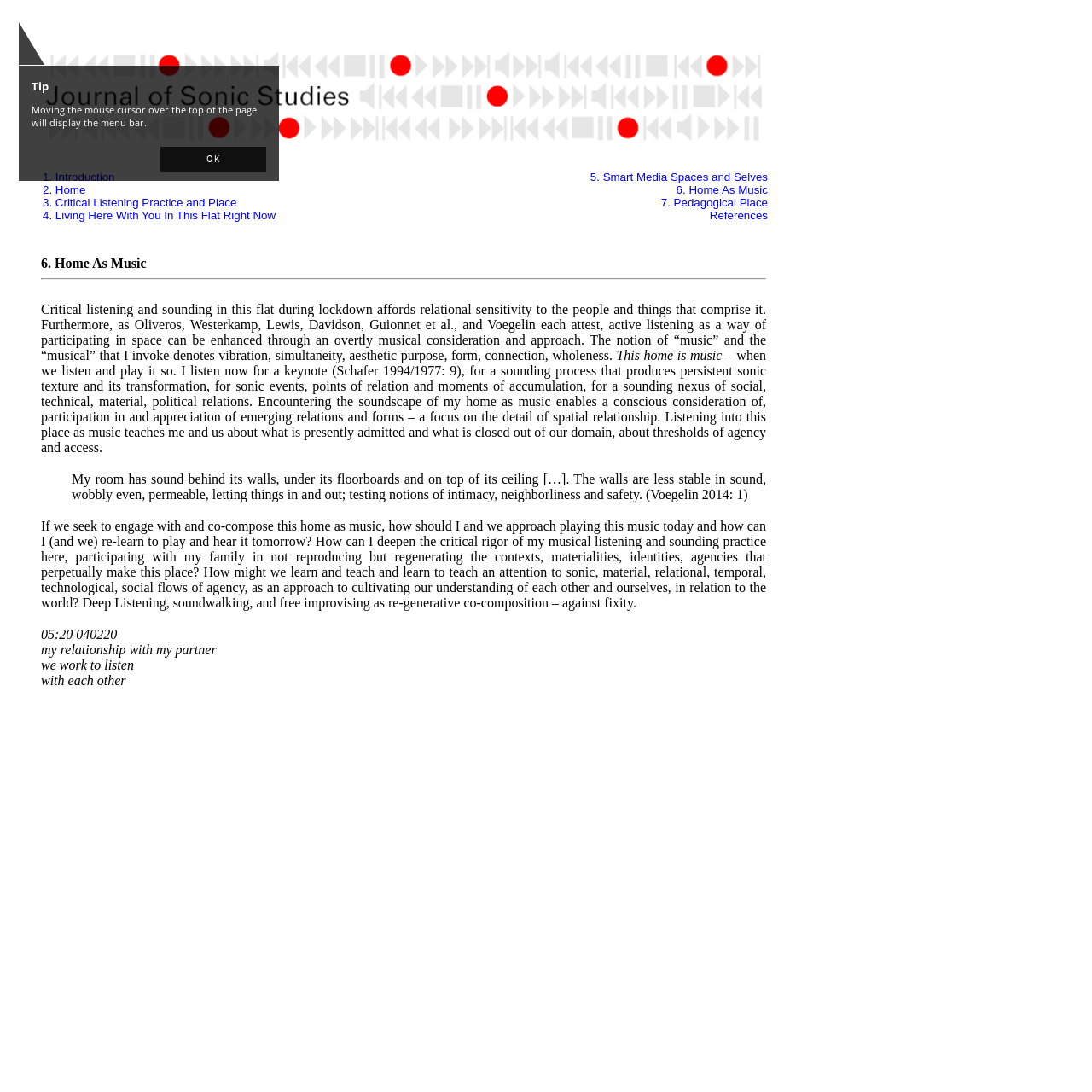Please locate the bounding box coordinates of the element's region that needs to be clicked to follow the instruction: "Read the section on Home As Music". The bounding box coordinates should be provided as four float numbers between 0 and 1, i.e., [left, top, right, bottom].

[0.038, 0.234, 0.134, 0.248]